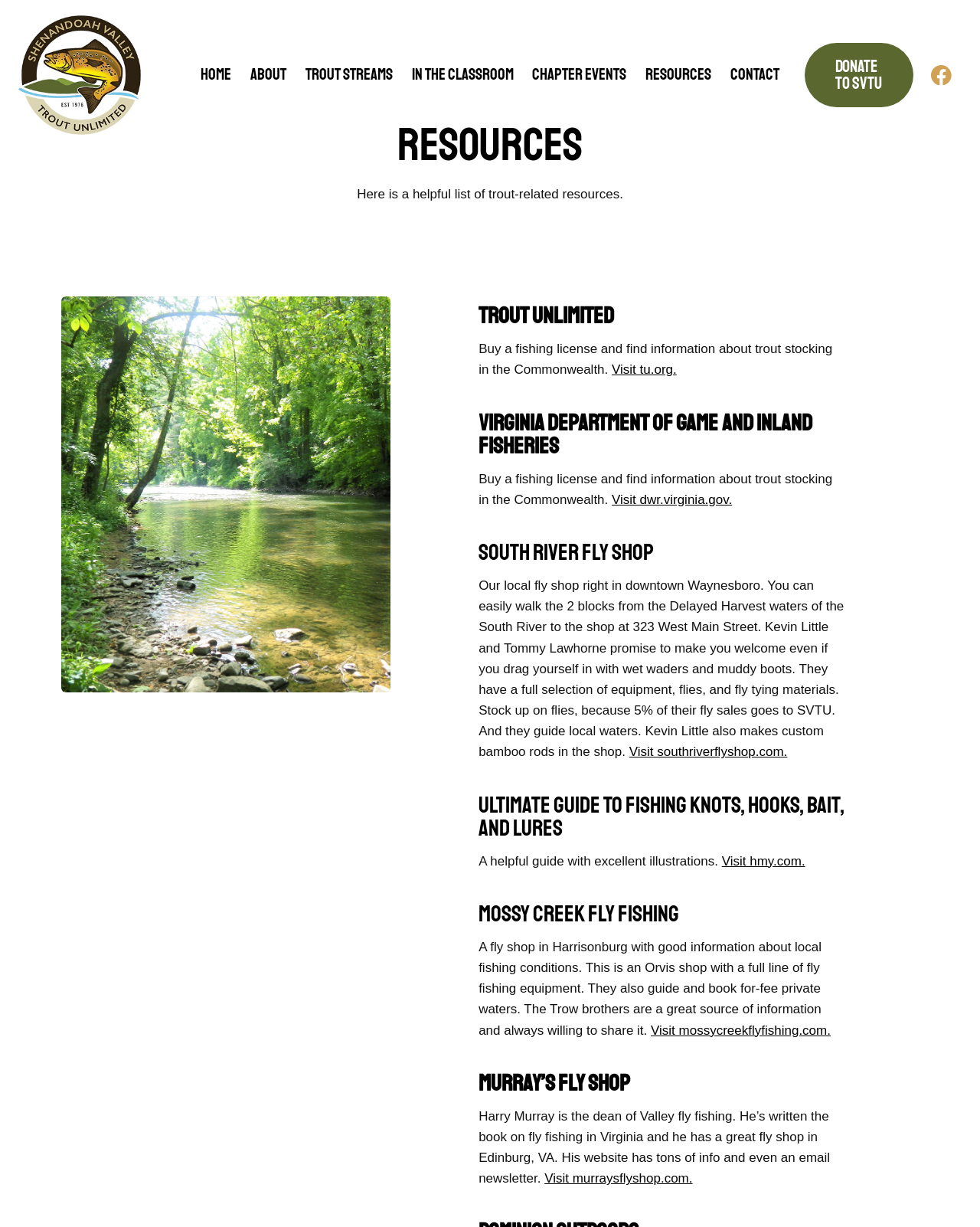Please predict the bounding box coordinates of the element's region where a click is necessary to complete the following instruction: "Visit Shenandoah Valley Trout Unlimited's website". The coordinates should be represented by four float numbers between 0 and 1, i.e., [left, top, right, bottom].

[0.019, 0.012, 0.144, 0.11]